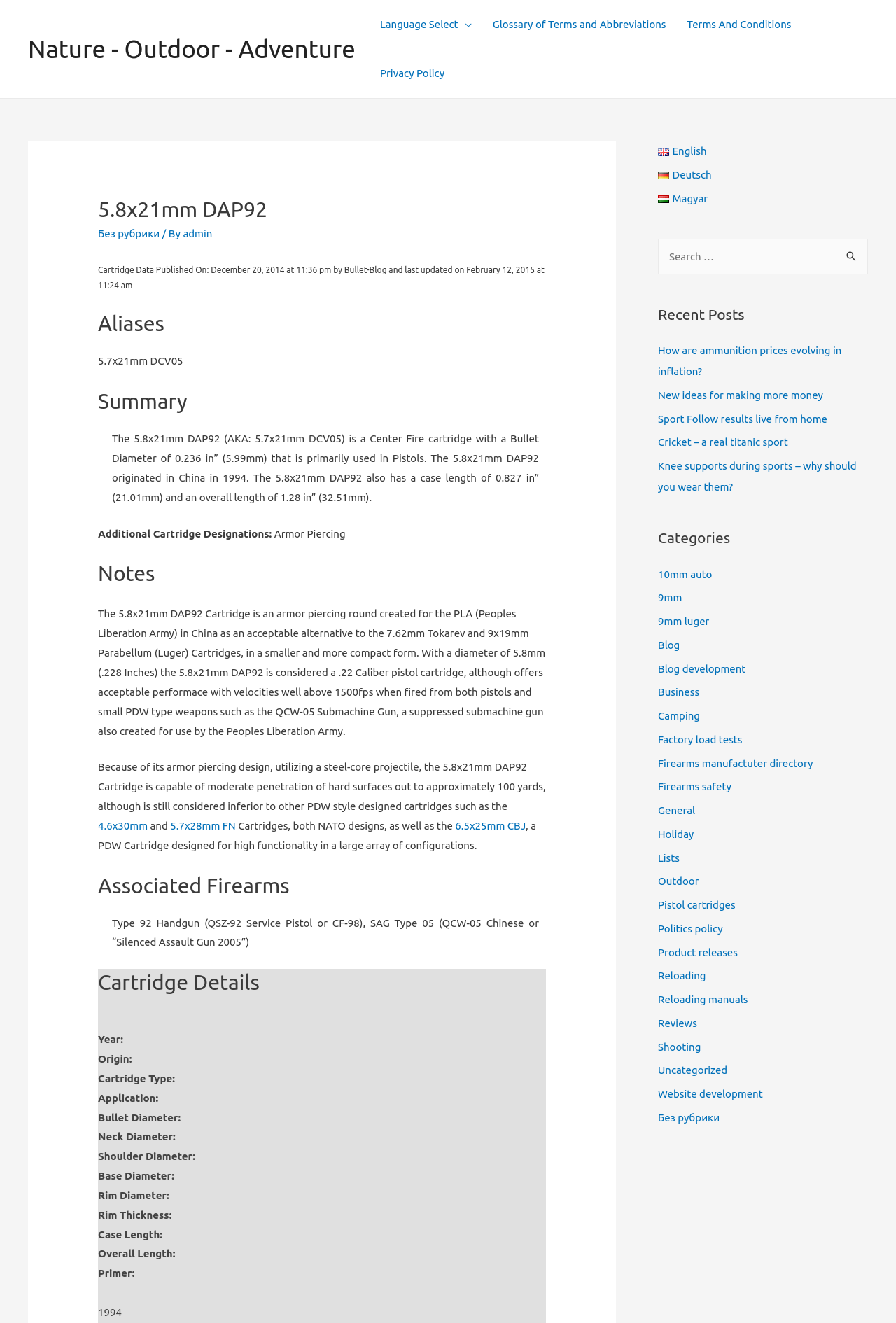What is the diameter of the bullet?
Based on the image, please offer an in-depth response to the question.

I found the answer by looking at the 'Cartridge Details' section, where it lists the 'Bullet Diameter' as 0.236 in. This section provides detailed information about the cartridge, including its dimensions.